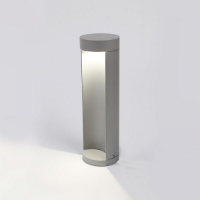What is the finish of the lamp?
We need a detailed and exhaustive answer to the question. Please elaborate.

The caption describes the lamp as being showcased in a 'soft grey finish', which suggests that the lamp's exterior has a gentle, greyish hue.